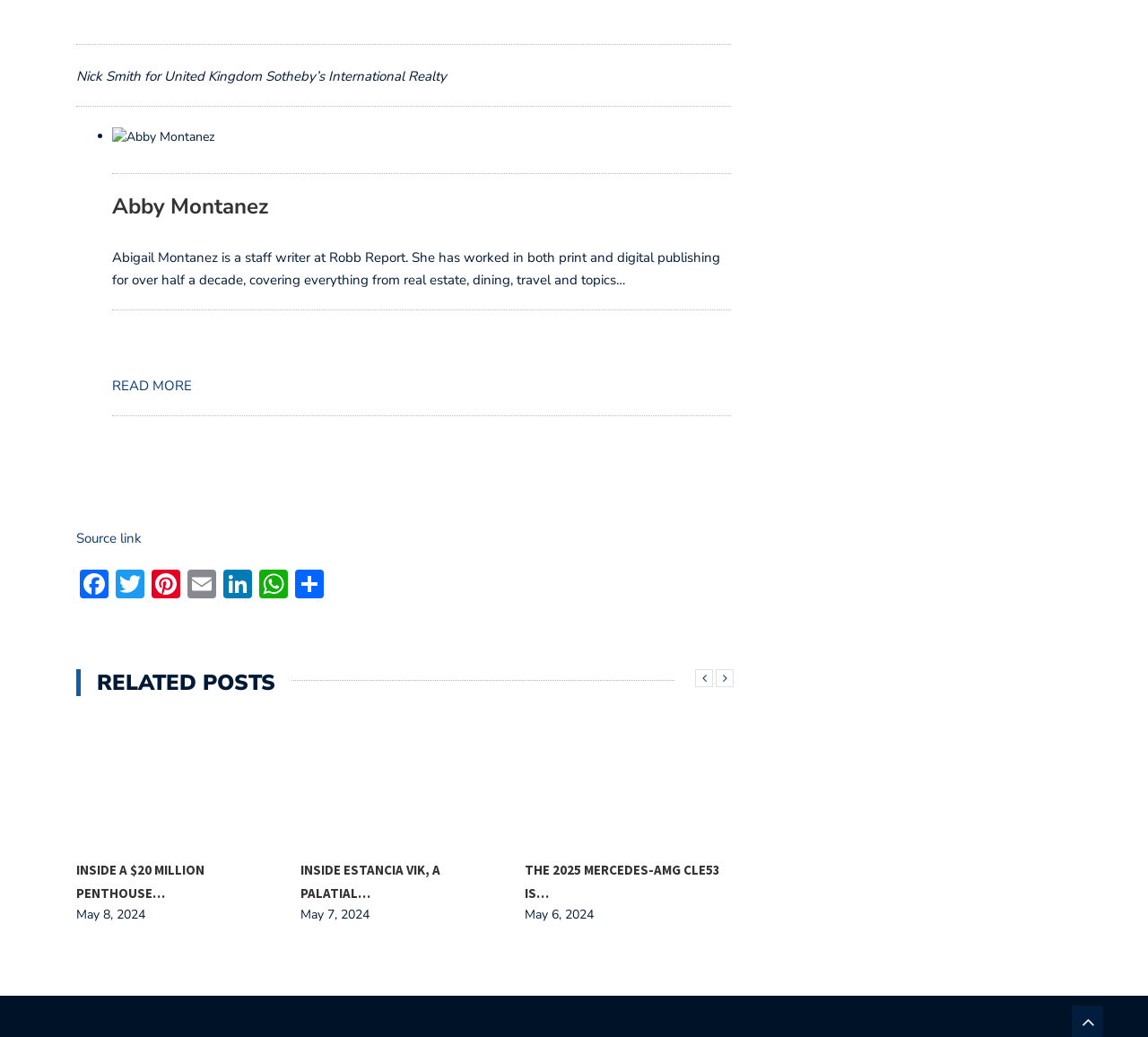Locate the bounding box for the described UI element: "Inside a $20 Million Penthouse…". Ensure the coordinates are four float numbers between 0 and 1, formatted as [left, top, right, bottom].

[0.457, 0.828, 0.637, 0.873]